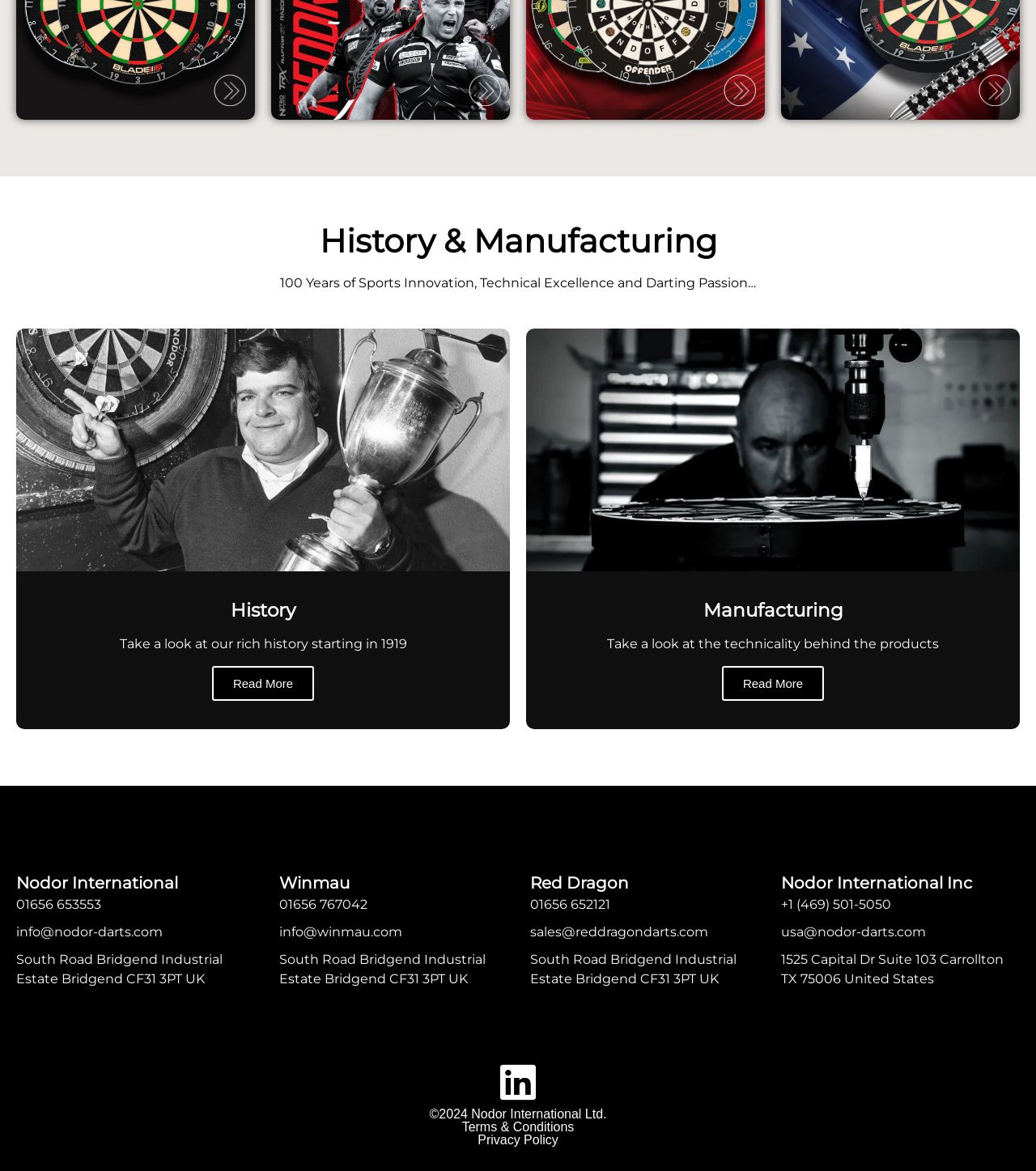What is the purpose of the 'Read More' links?
Answer the question using a single word or phrase, according to the image.

To learn more